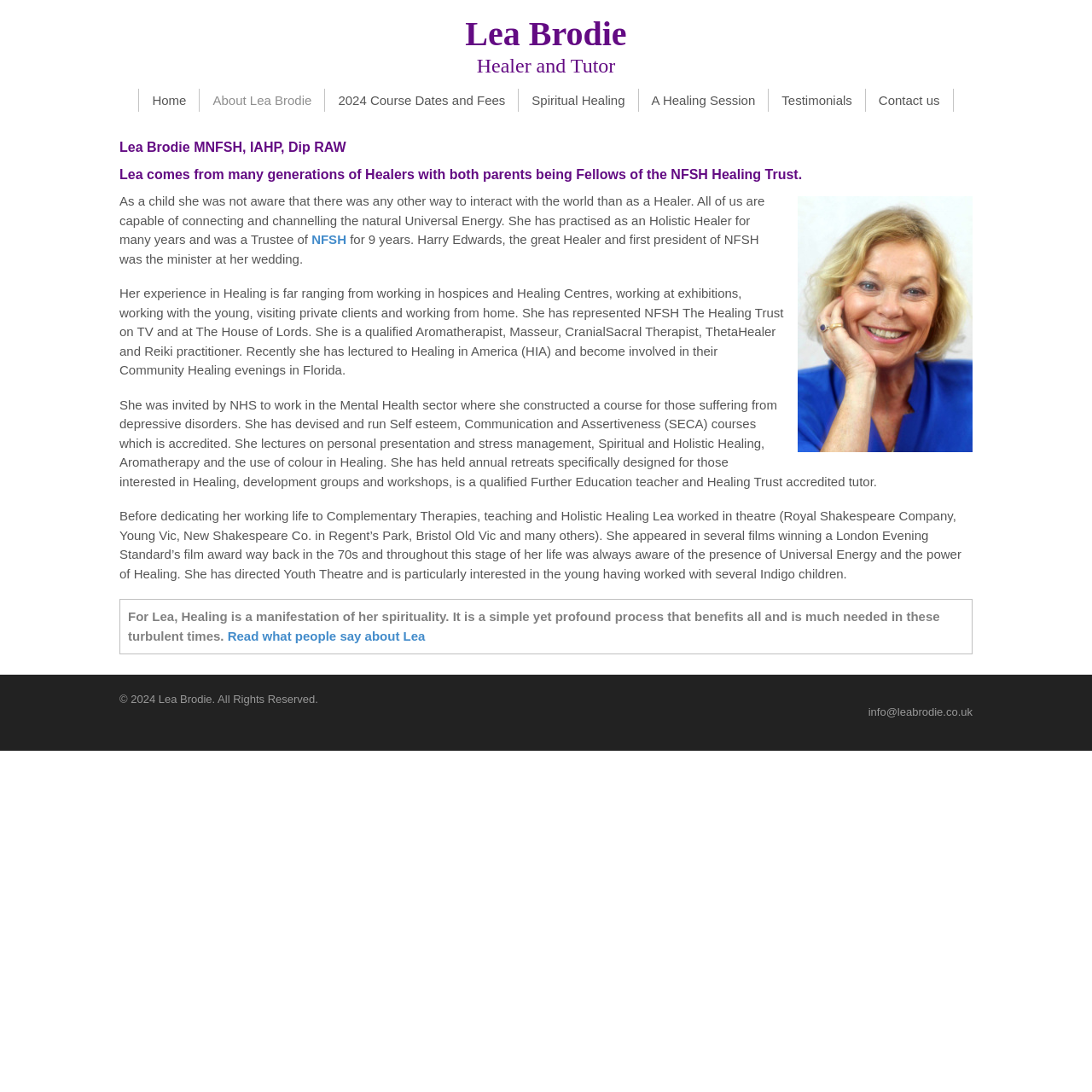Give a one-word or short phrase answer to the question: 
How many years was Lea Brodie a Trustee of NFSH?

9 years